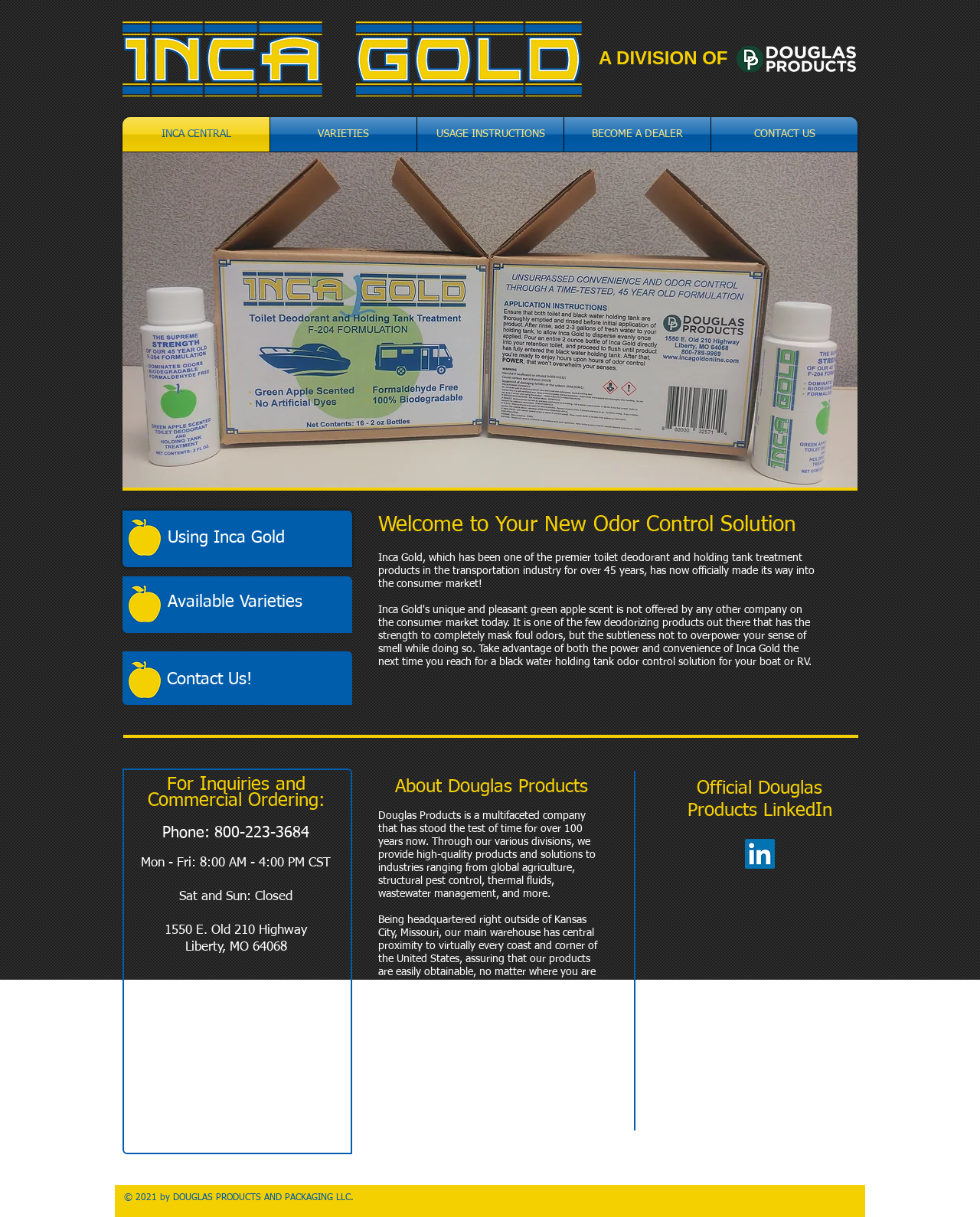Provide the bounding box coordinates of the area you need to click to execute the following instruction: "View the Slide show gallery".

[0.125, 0.125, 0.875, 0.401]